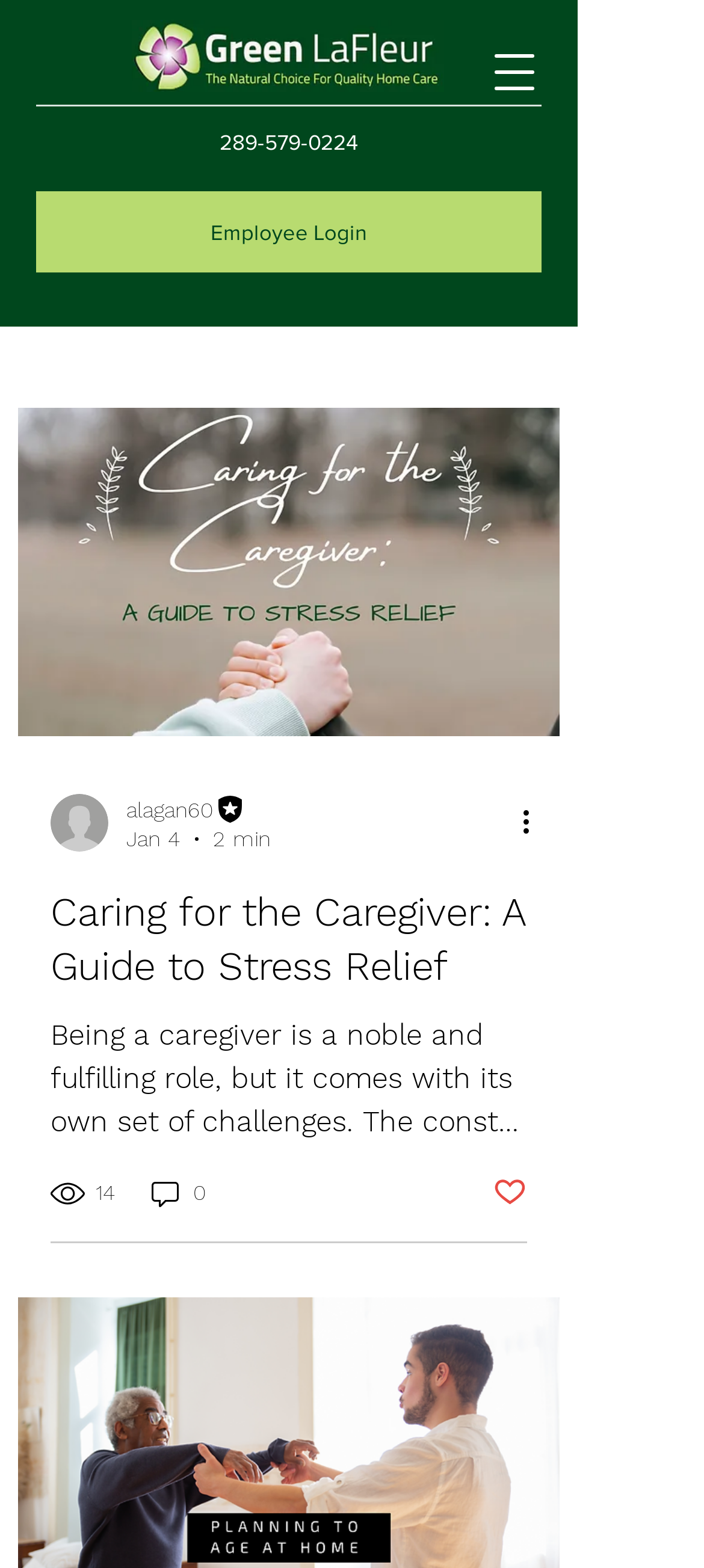Locate the bounding box coordinates of the element that should be clicked to fulfill the instruction: "Read article about stress relief for caregivers".

[0.072, 0.565, 0.749, 0.635]